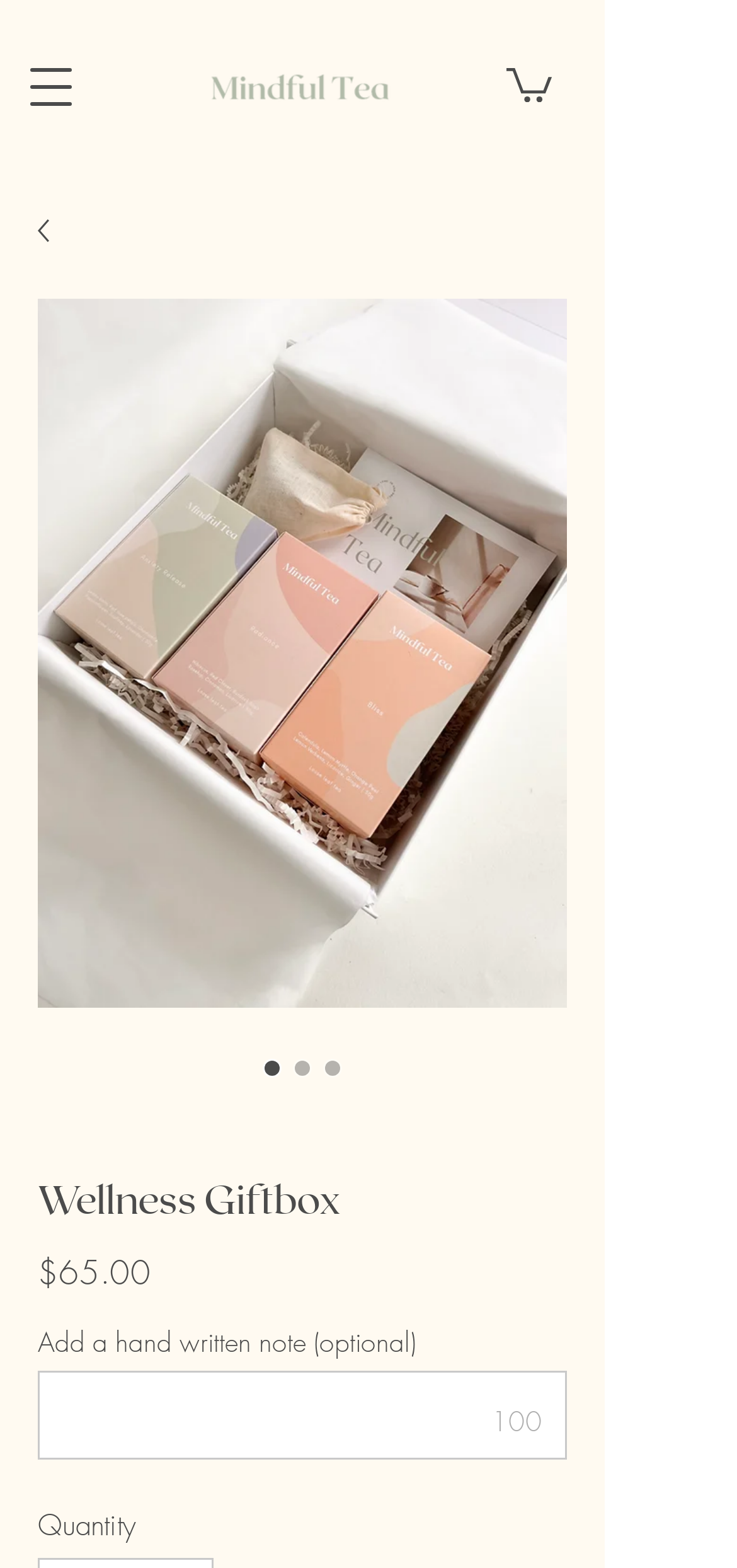Create an elaborate caption for the webpage.

This webpage is about a gift set for tea lovers, specifically the "Wellness Giftbox" product. At the top left corner, there is a button to open a navigation menu. Next to it, on the top right, there is a link with an image, possibly a logo or a banner. Below this, there is another link with an image, which appears to be a business presentation or a related product.

The main product, "Wellness Giftbox", is showcased in the middle of the page. There is a large image of the gift set, accompanied by three radio buttons, likely for selecting different options or variations of the product. Above the image, there is a heading with the product name, and below it, there is a price tag of $65.00. 

To the right of the price, there is a label "Price", and below it, there is a text field to add a handwritten note, which is optional. Further down, there is a quantity selector. The overall layout is organized, with clear headings and concise text, making it easy to navigate and find information about the product.